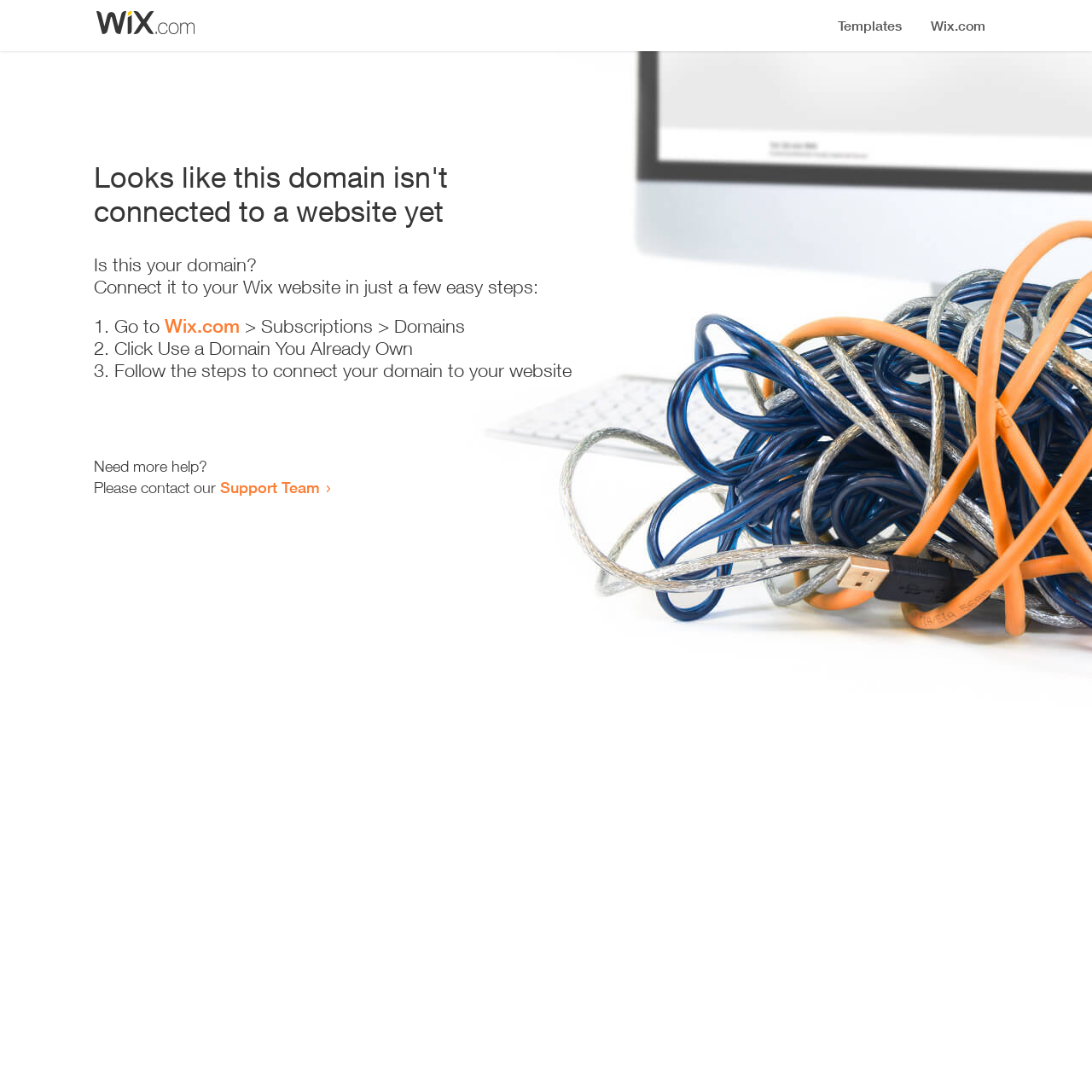Determine the bounding box coordinates of the UI element described below. Use the format (top-left x, top-left y, bottom-right x, bottom-right y) with floating point numbers between 0 and 1: Support Team

[0.202, 0.438, 0.293, 0.455]